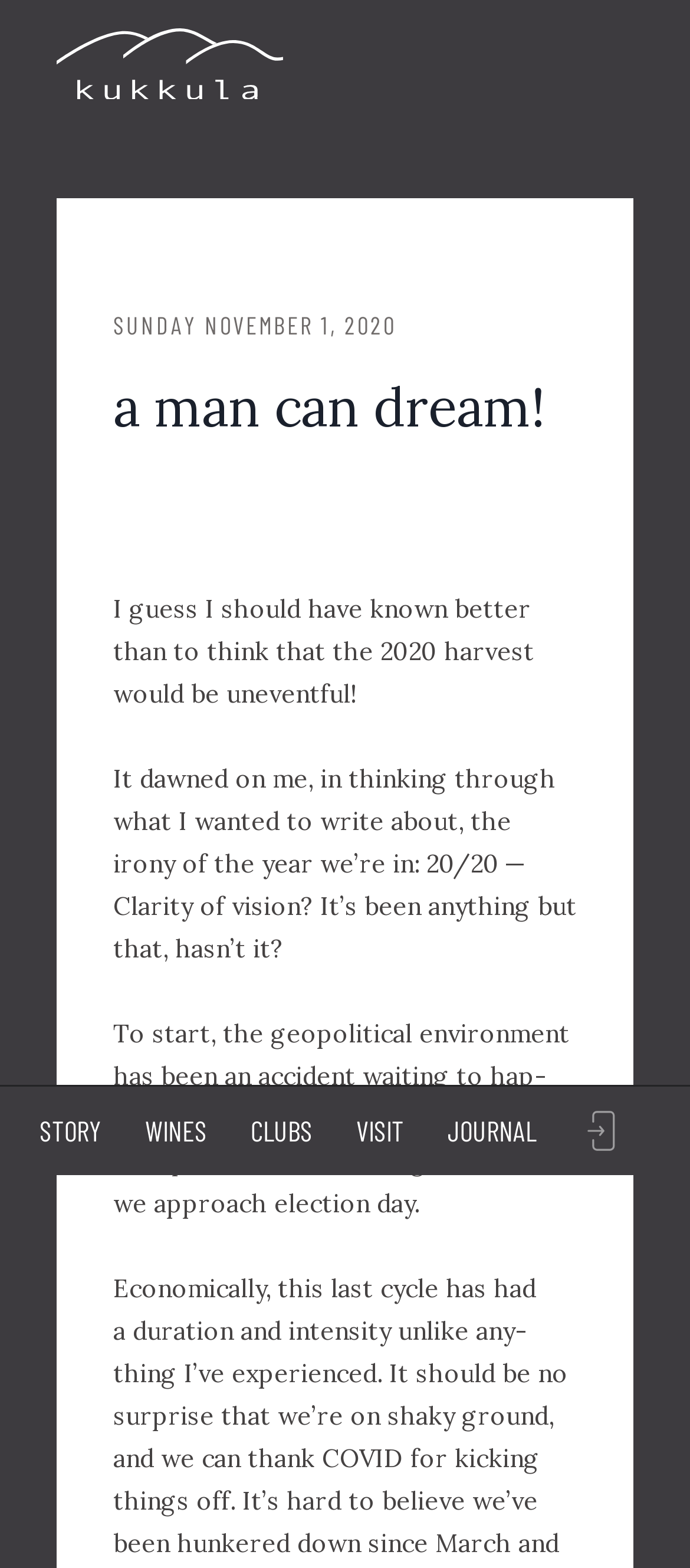Predict the bounding box coordinates of the UI element that matches this description: "Kukkula Wines". The coordinates should be in the format [left, top, right, bottom] with each value between 0 and 1.

[0.082, 0.0, 0.41, 0.082]